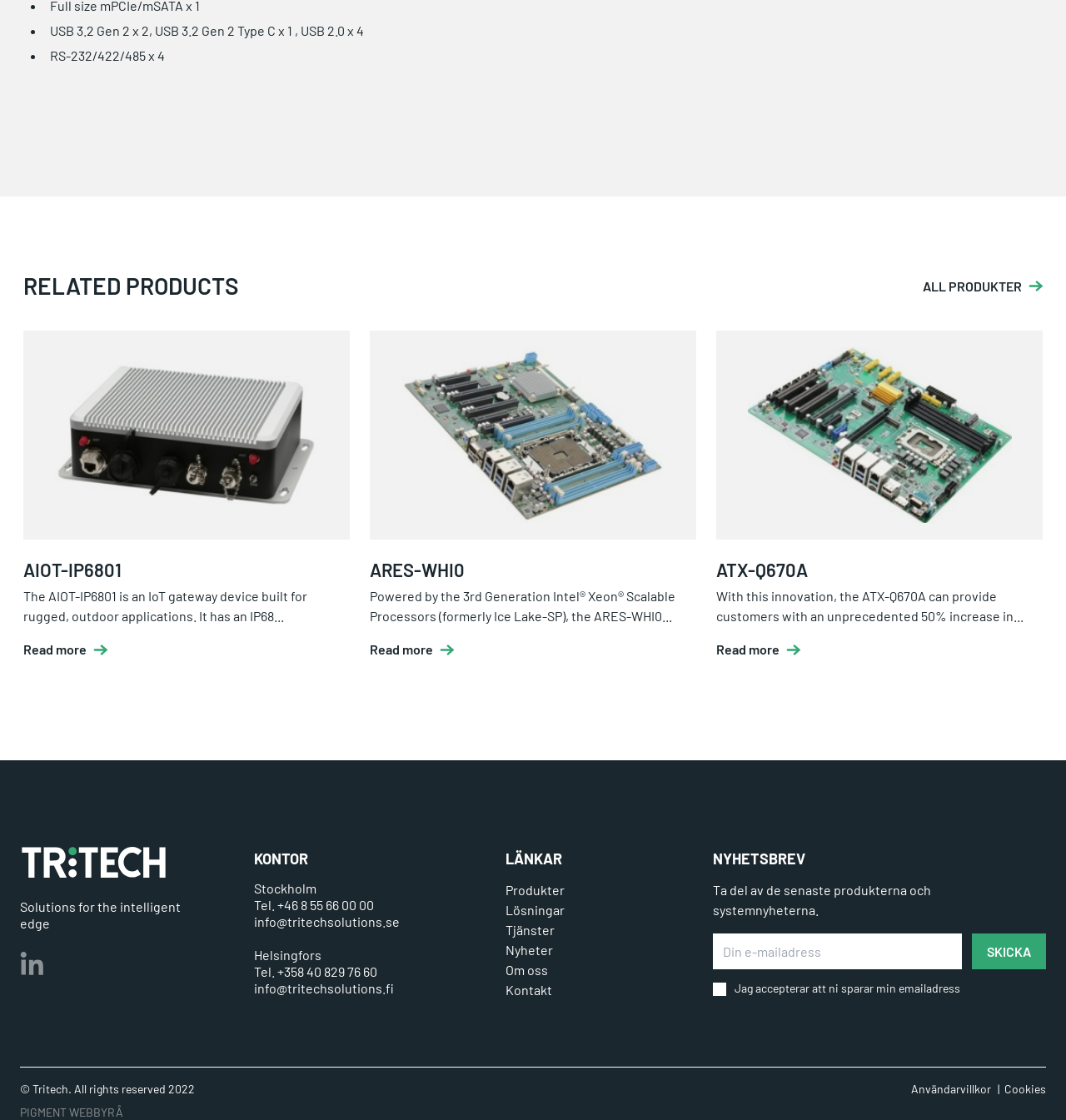Answer the following query with a single word or phrase:
What is the location of the Tritech office in Finland?

Helsingfors